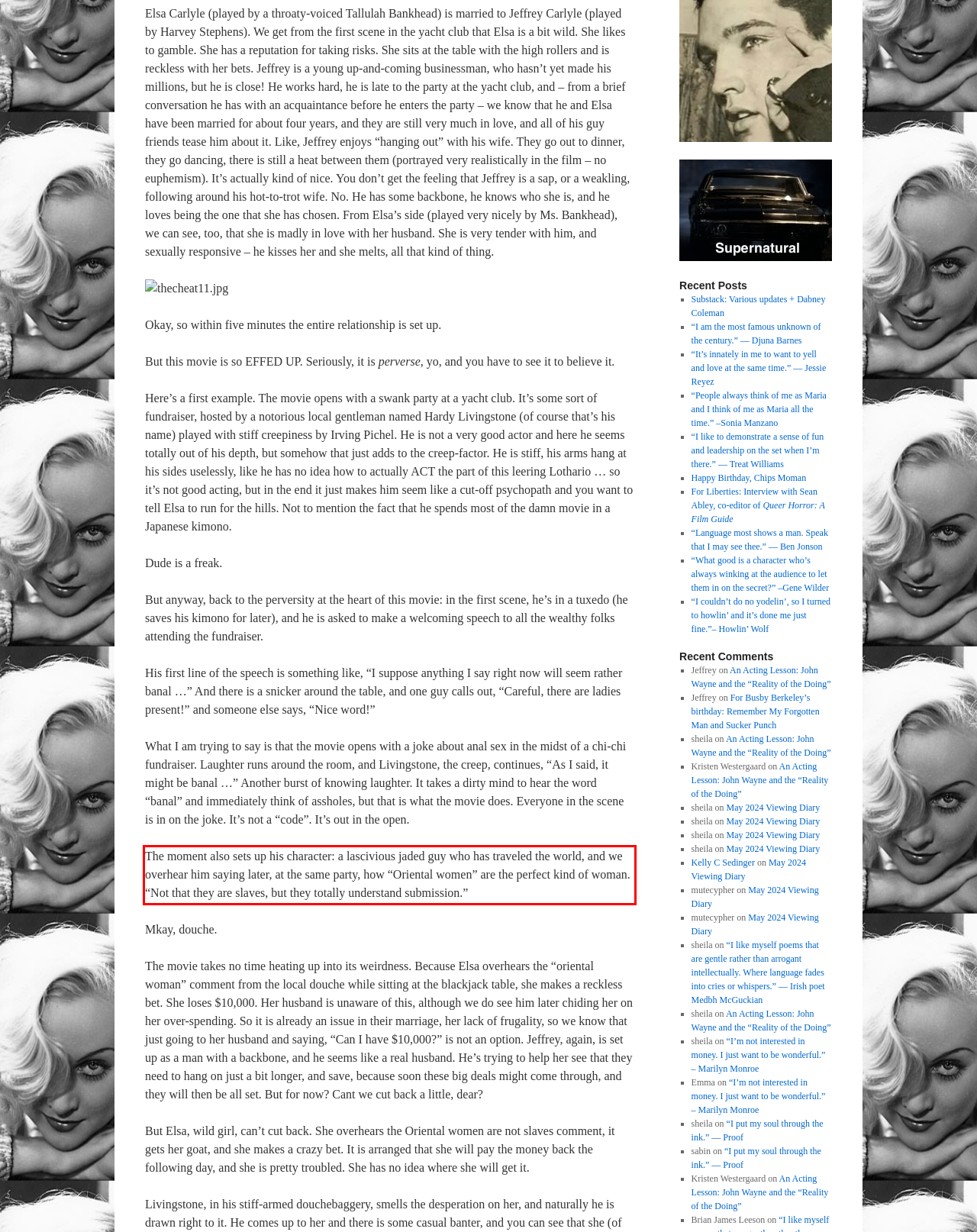Identify the text inside the red bounding box in the provided webpage screenshot and transcribe it.

The moment also sets up his character: a lascivious jaded guy who has traveled the world, and we overhear him saying later, at the same party, how “Oriental women” are the perfect kind of woman. “Not that they are slaves, but they totally understand submission.”